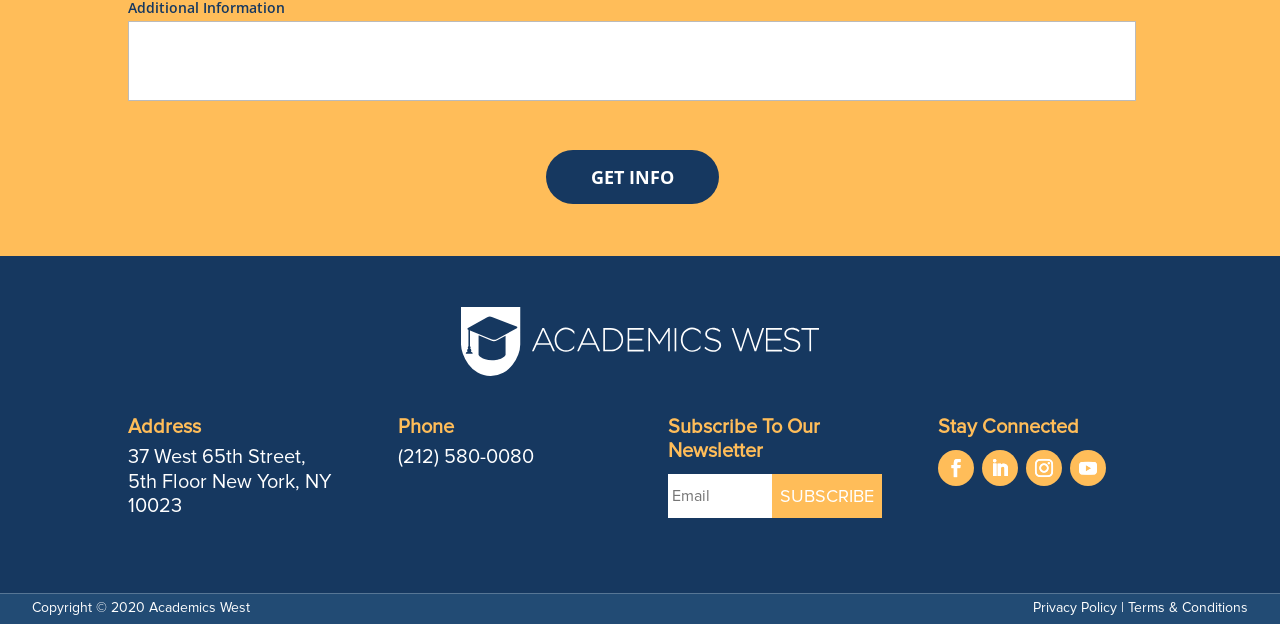Pinpoint the bounding box coordinates for the area that should be clicked to perform the following instruction: "Enter additional information".

[0.1, 0.034, 0.888, 0.162]